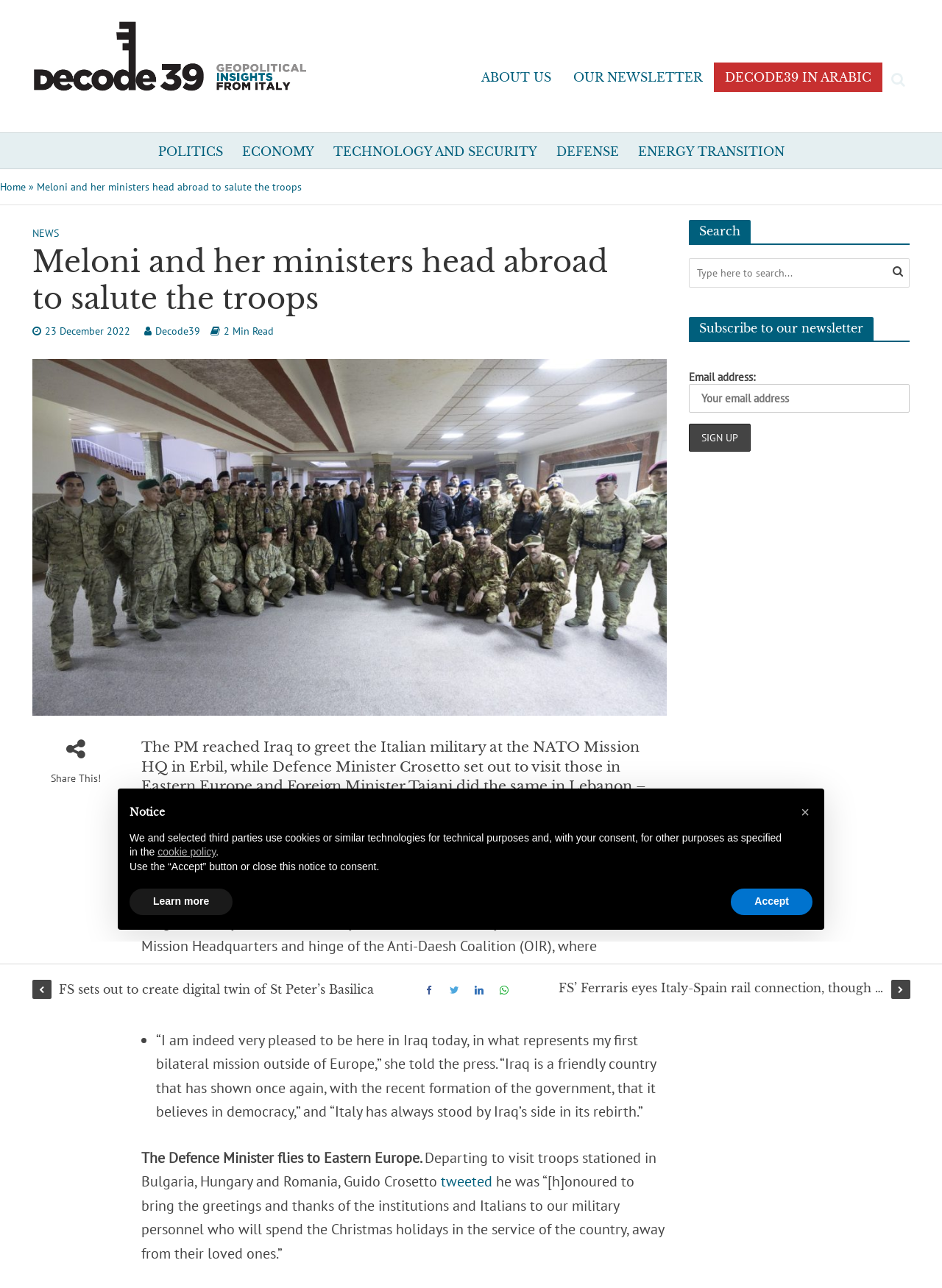What is the name of the military base visited by the Italian PM?
Provide an in-depth answer to the question, covering all aspects.

The answer can be found in the article content, where it is mentioned that 'she made her way to the Union 3 military base, in Erbil NATO Mission Headquarters and hinge of the Anti-Daesh Coalition (OIR), where she saluted Mission Commander General Giovanni Maria Iannucci alongside the entire Italian military contingent in Iraq'.